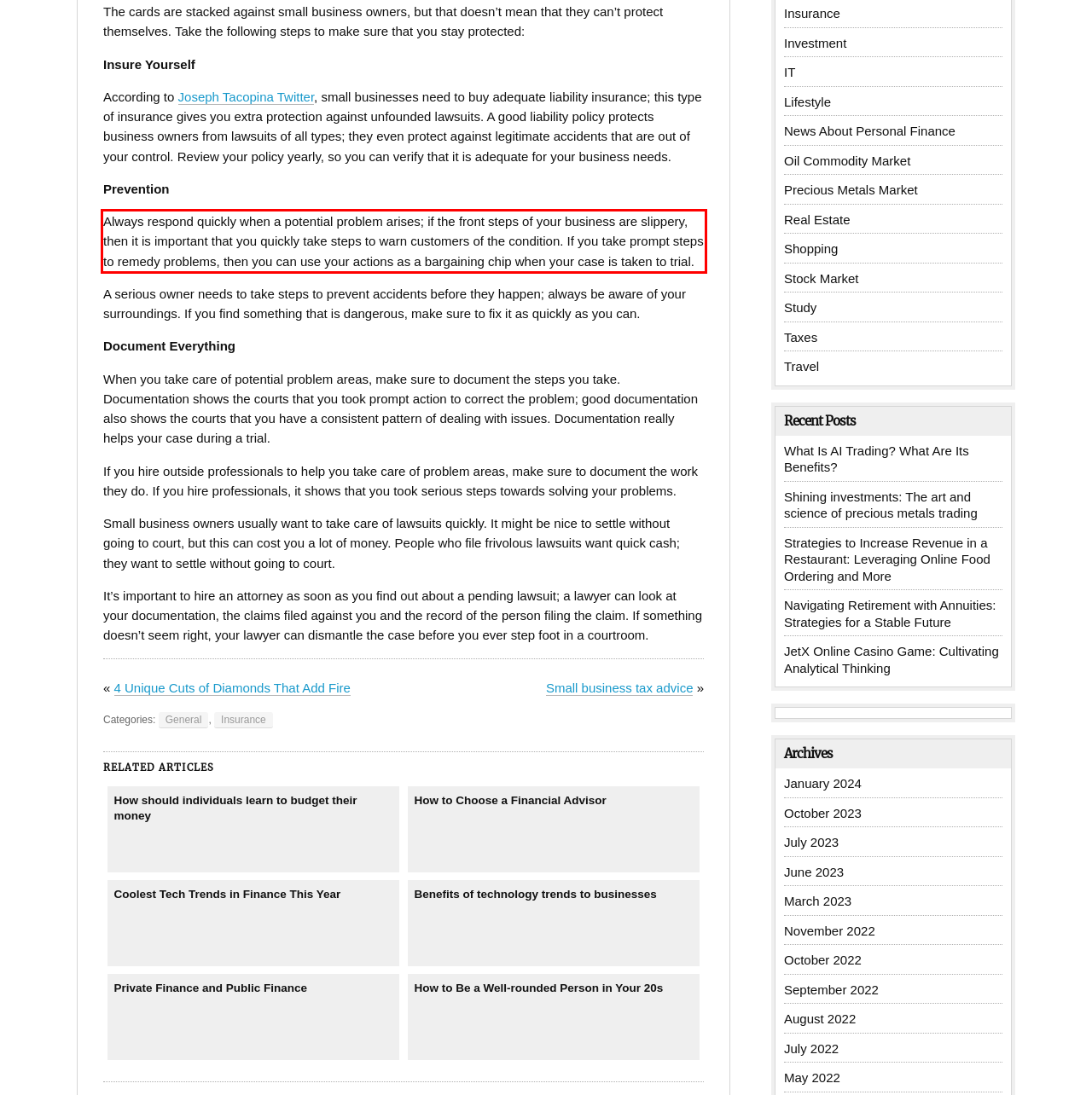Analyze the screenshot of the webpage that features a red bounding box and recognize the text content enclosed within this red bounding box.

Always respond quickly when a potential problem arises; if the front steps of your business are slippery, then it is important that you quickly take steps to warn customers of the condition. If you take prompt steps to remedy problems, then you can use your actions as a bargaining chip when your case is taken to trial.